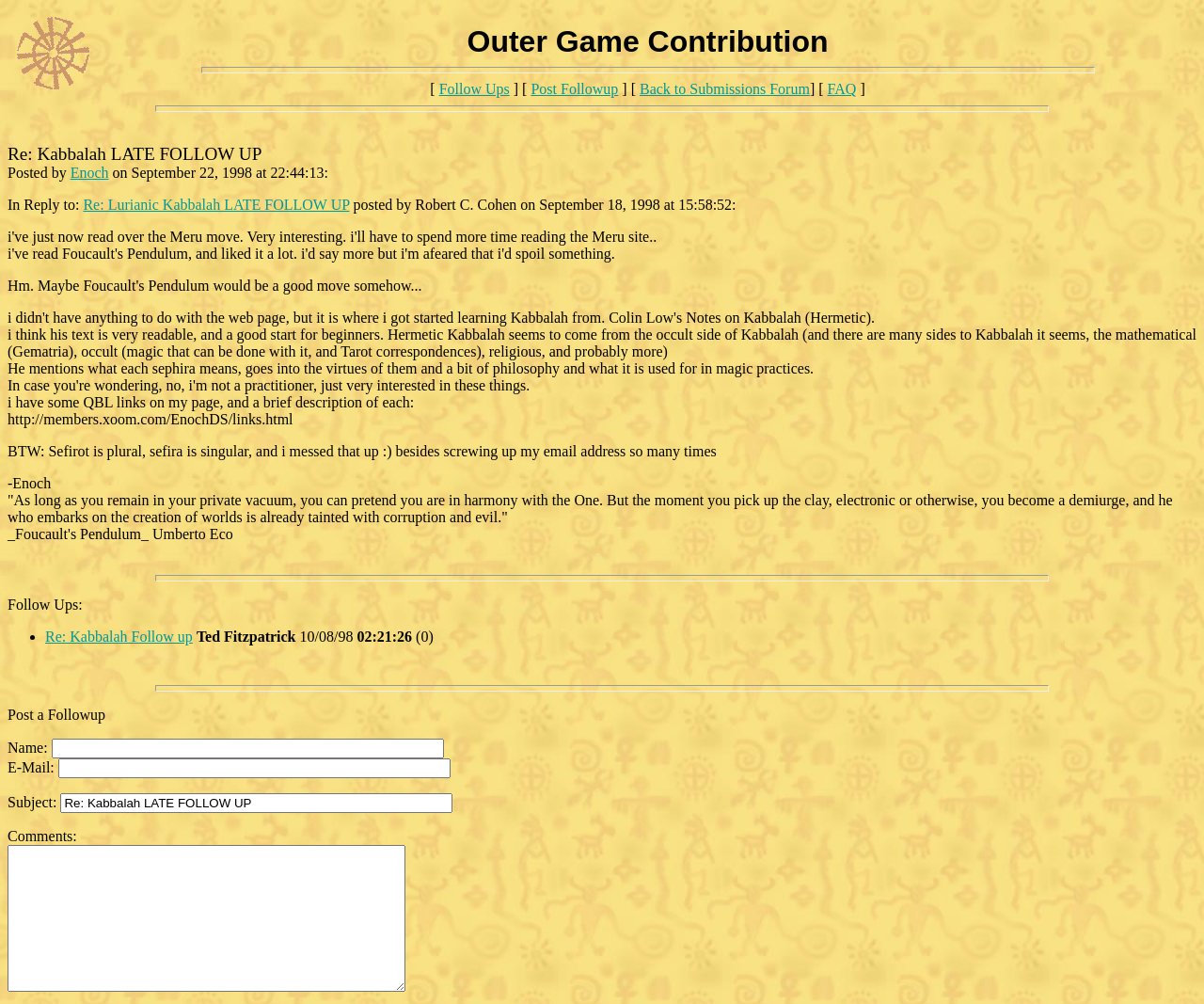From the screenshot, find the bounding box of the UI element matching this description: "parent_node: Name: name="name"". Supply the bounding box coordinates in the form [left, top, right, bottom], each a float between 0 and 1.

[0.043, 0.736, 0.368, 0.755]